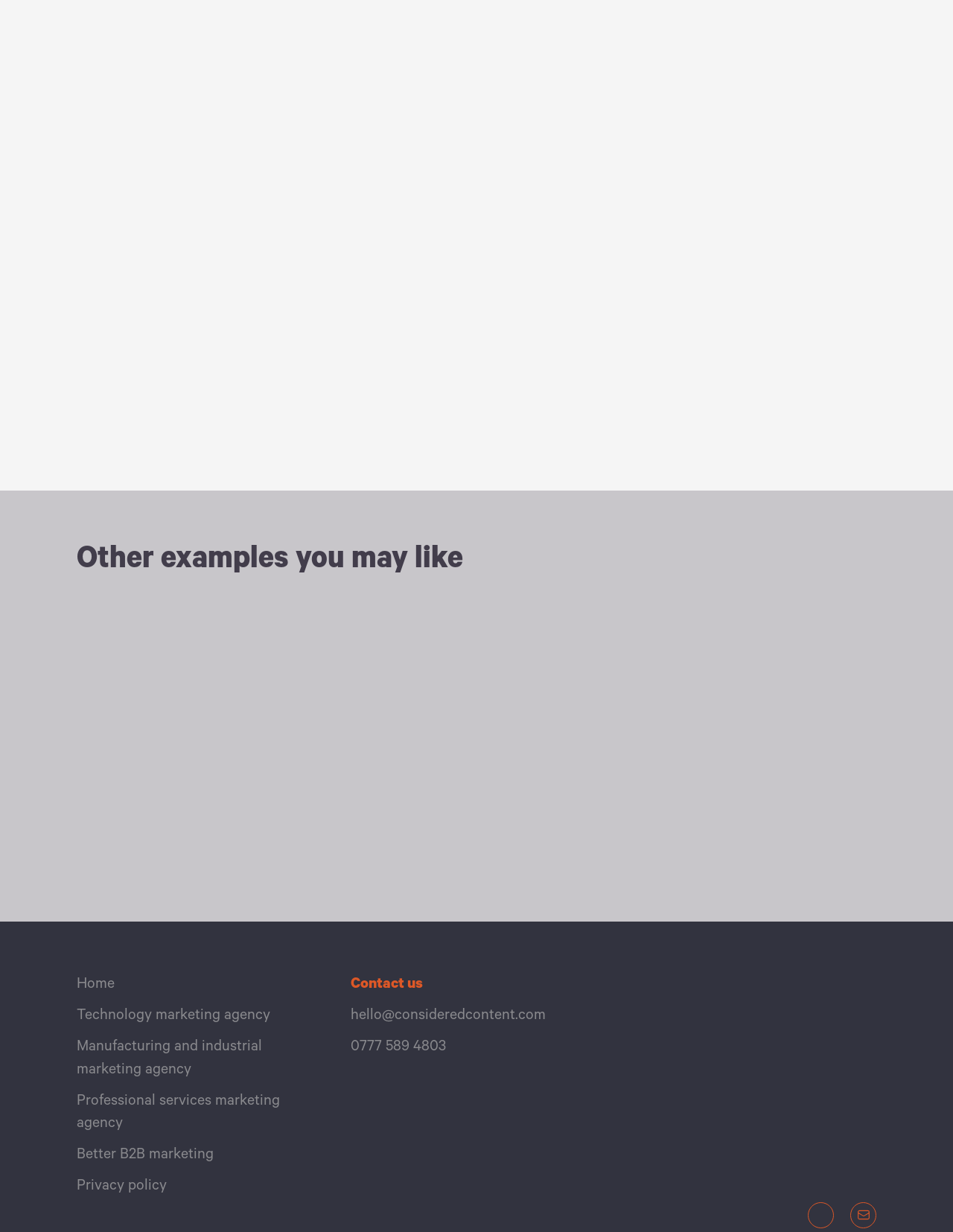Find the bounding box coordinates of the area that needs to be clicked in order to achieve the following instruction: "Read about what was done for Munich Re". The coordinates should be specified as four float numbers between 0 and 1, i.e., [left, top, right, bottom].

[0.512, 0.478, 0.92, 0.669]